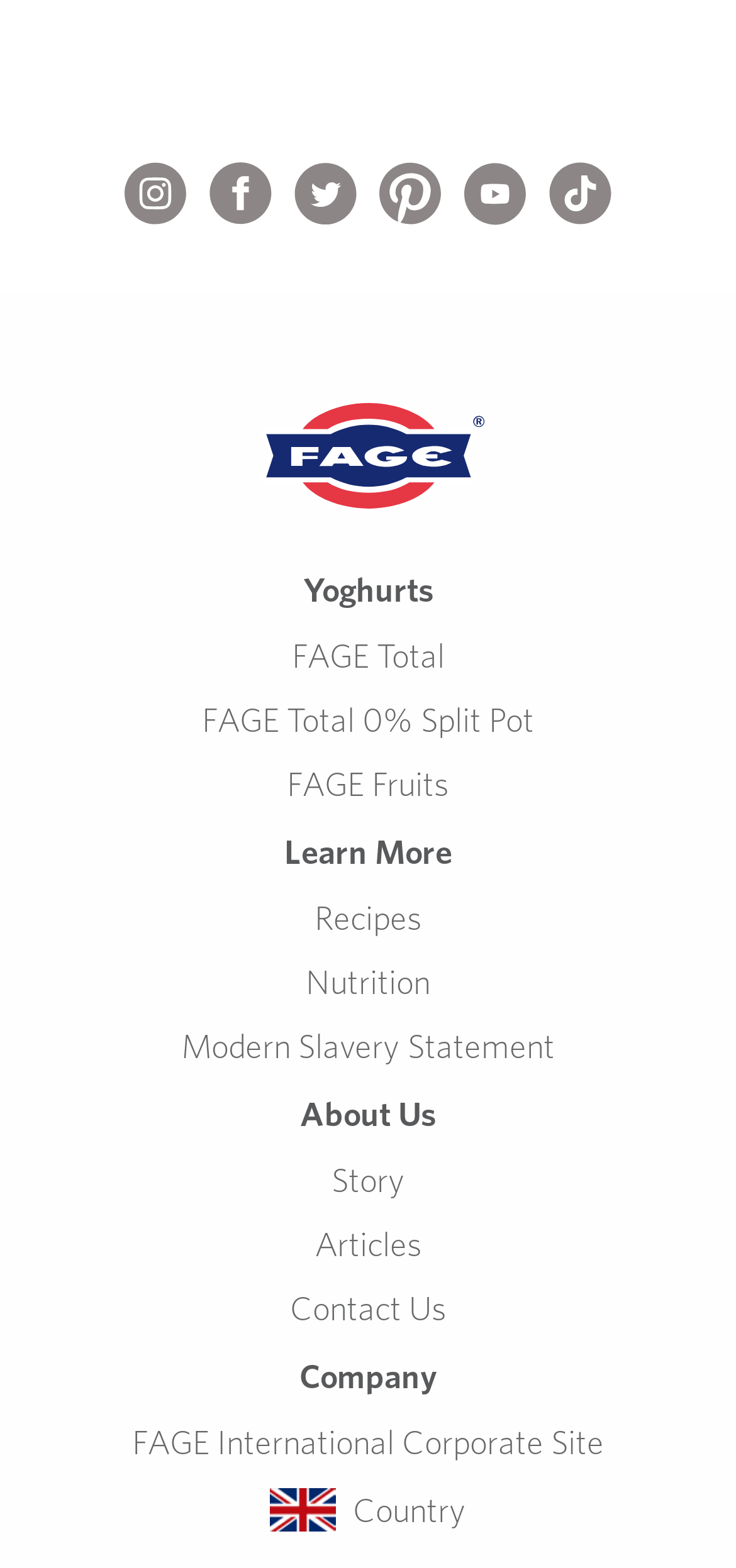How many main navigation sections are there?
Based on the screenshot, provide a one-word or short-phrase response.

5